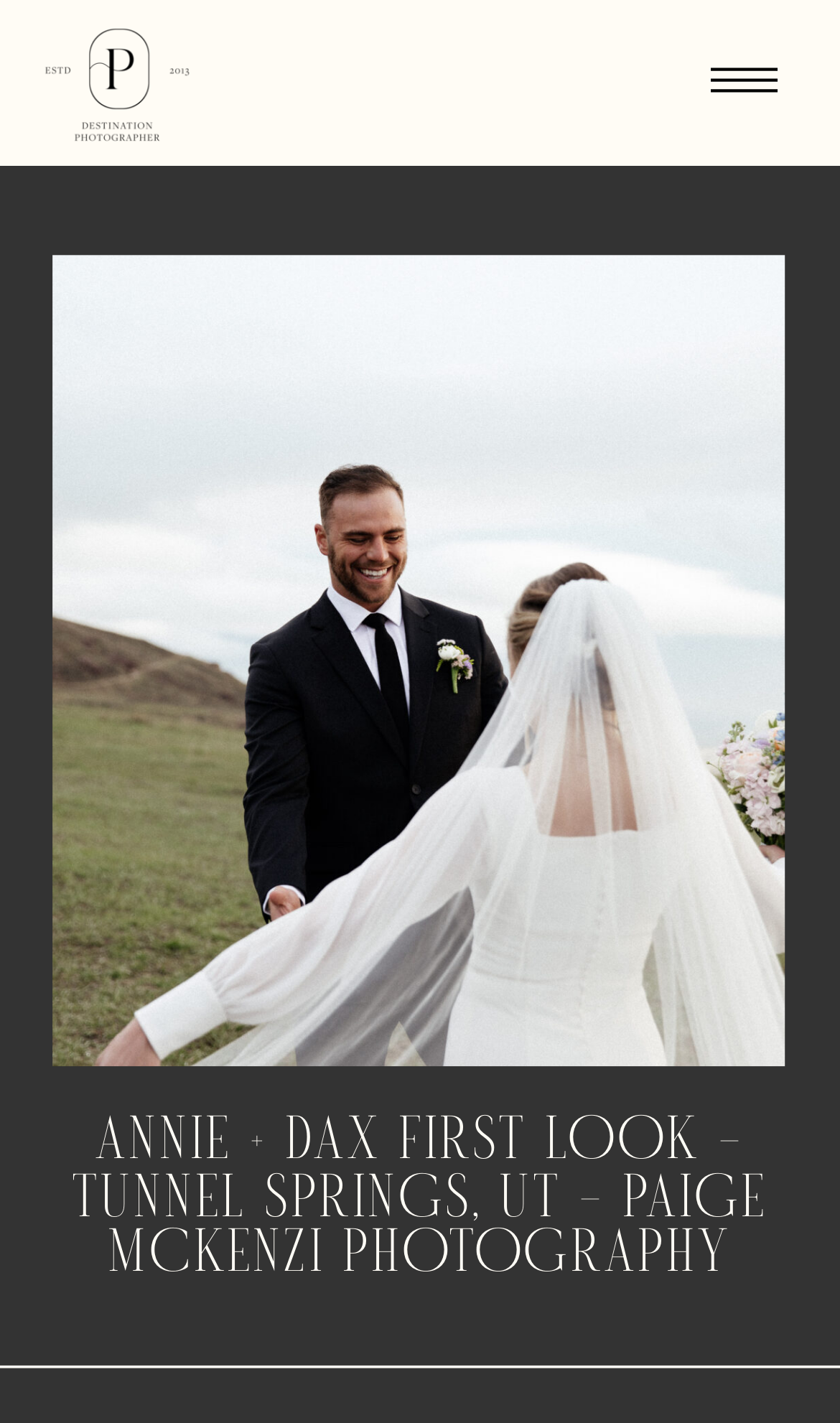Identify the webpage's primary heading and generate its text.

ANNIE + DAX FIRST LOOK – TUNNEL SPRINGS, UT – PAIGE MCKENZI PHOTOGRAPHY